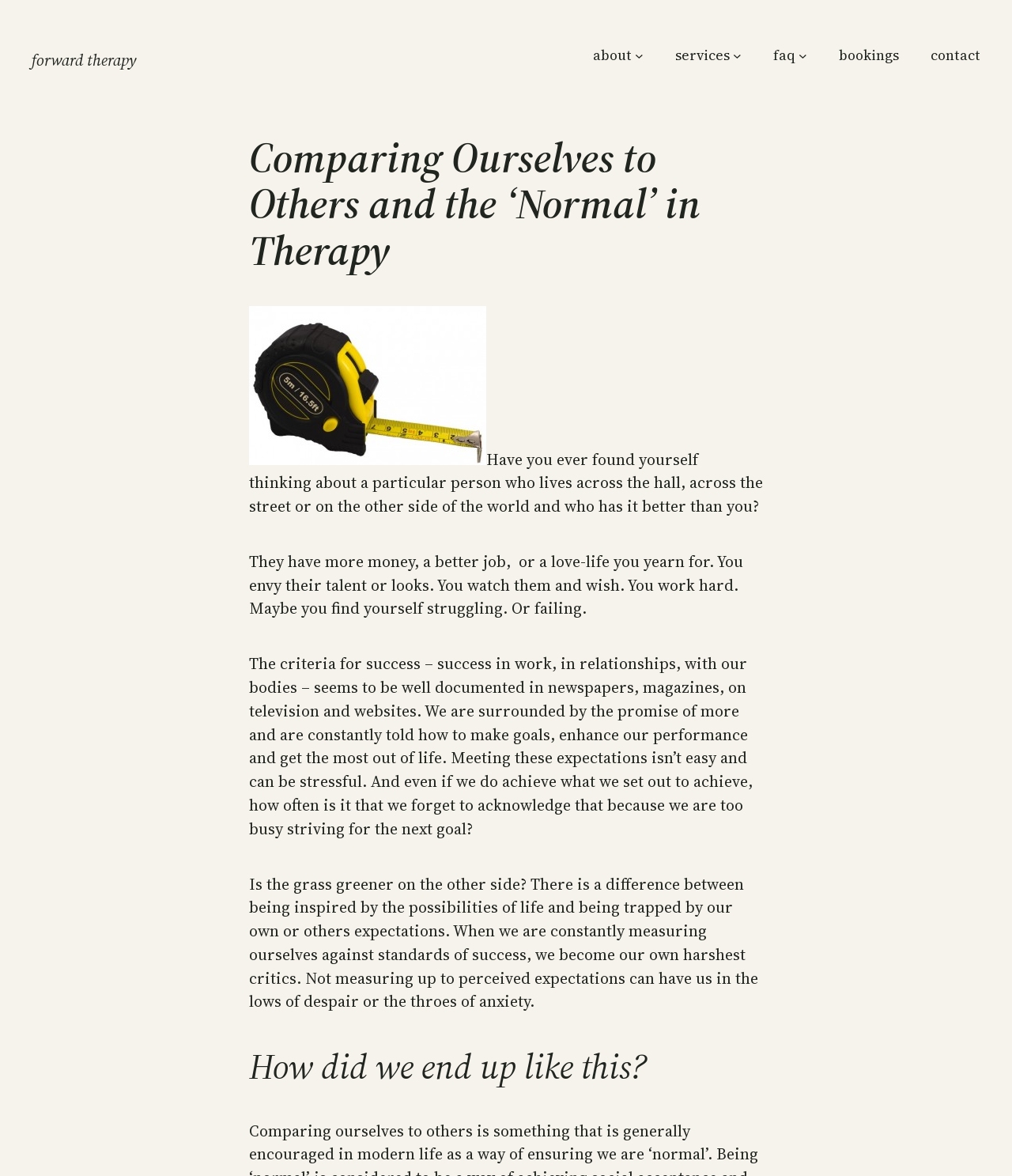What is the image on the webpage?
Look at the image and answer with only one word or phrase.

measuring tape